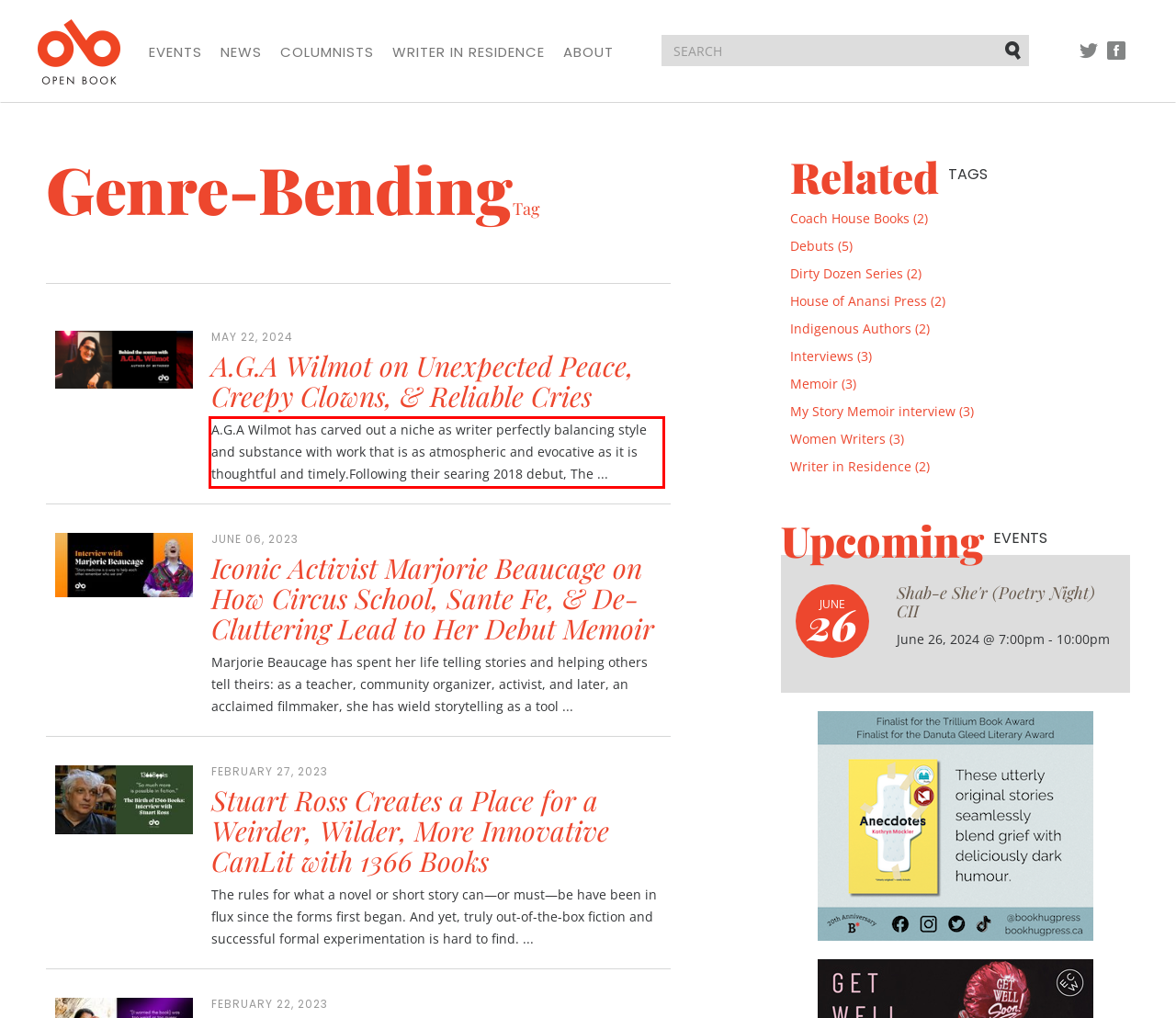Analyze the screenshot of the webpage that features a red bounding box and recognize the text content enclosed within this red bounding box.

A.G.A Wilmot has carved out a niche as writer perfectly balancing style and substance with work that is as atmospheric and evocative as it is thoughtful and timely.Following their searing 2018 debut, The ...